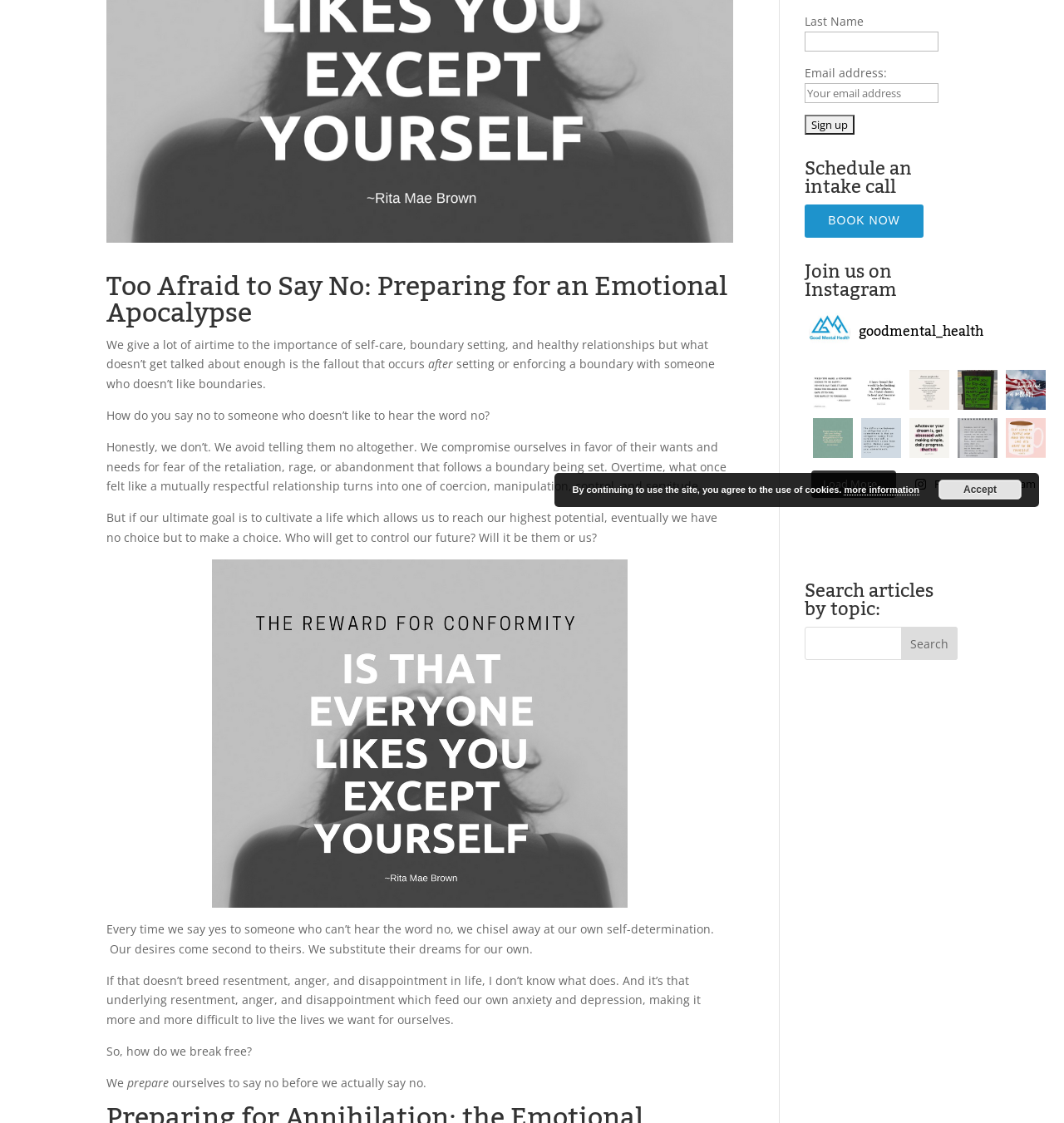Locate the UI element described as follows: "value="Search"". Return the bounding box coordinates as four float numbers between 0 and 1 in the order [left, top, right, bottom].

[0.847, 0.558, 0.9, 0.588]